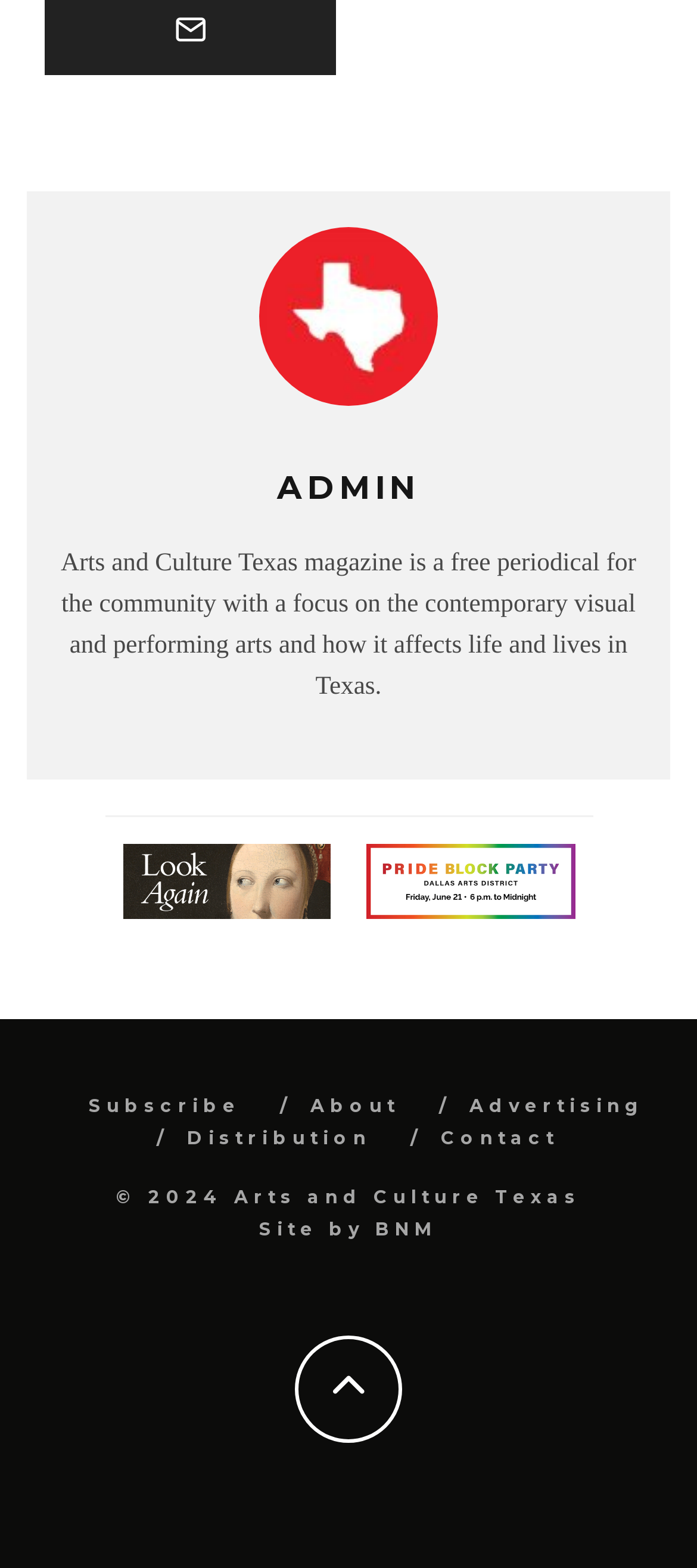What is the name of the magazine?
Using the information presented in the image, please offer a detailed response to the question.

The StaticText element with the text 'Arts and Culture Texas magazine is a free periodical for the community...' suggests that the name of the magazine is Arts and Culture Texas.